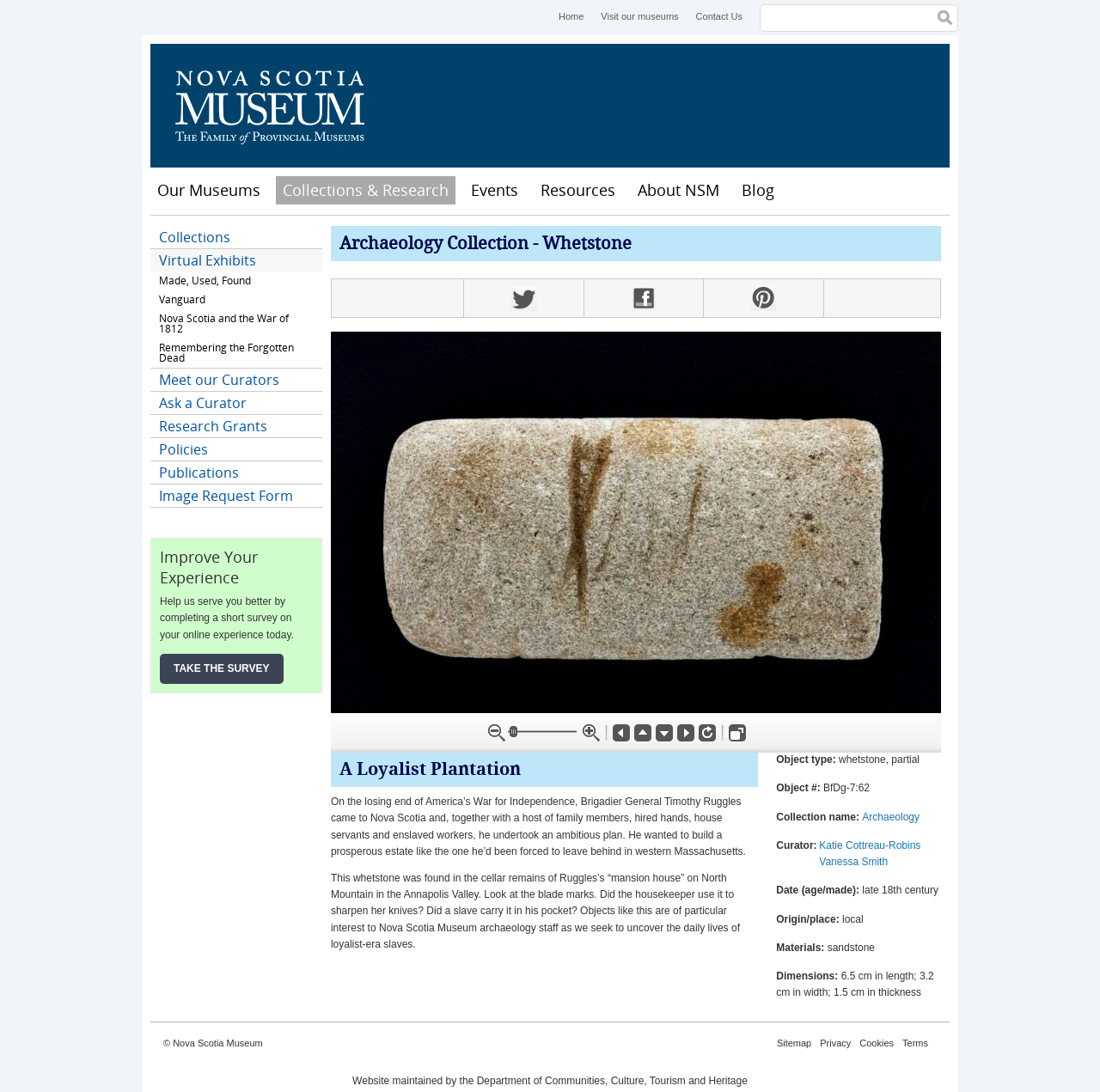What is the material of the artifact?
We need a detailed and meticulous answer to the question.

I found the answer by looking at the section that describes the artifact, where it says 'Materials: sandstone'. This indicates that the material of the artifact is sandstone.